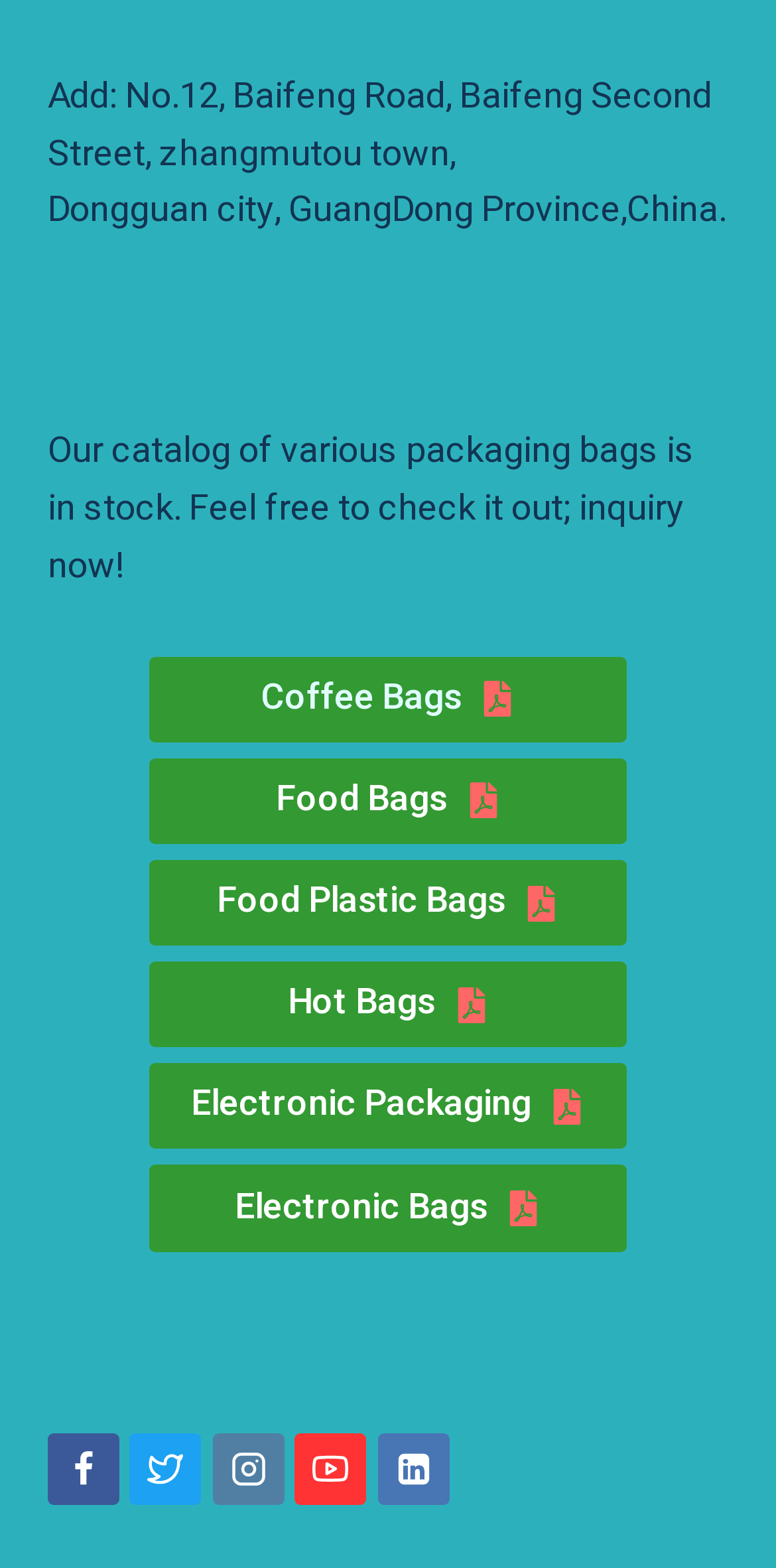How many social media links are available?
Look at the image and provide a short answer using one word or a phrase.

5